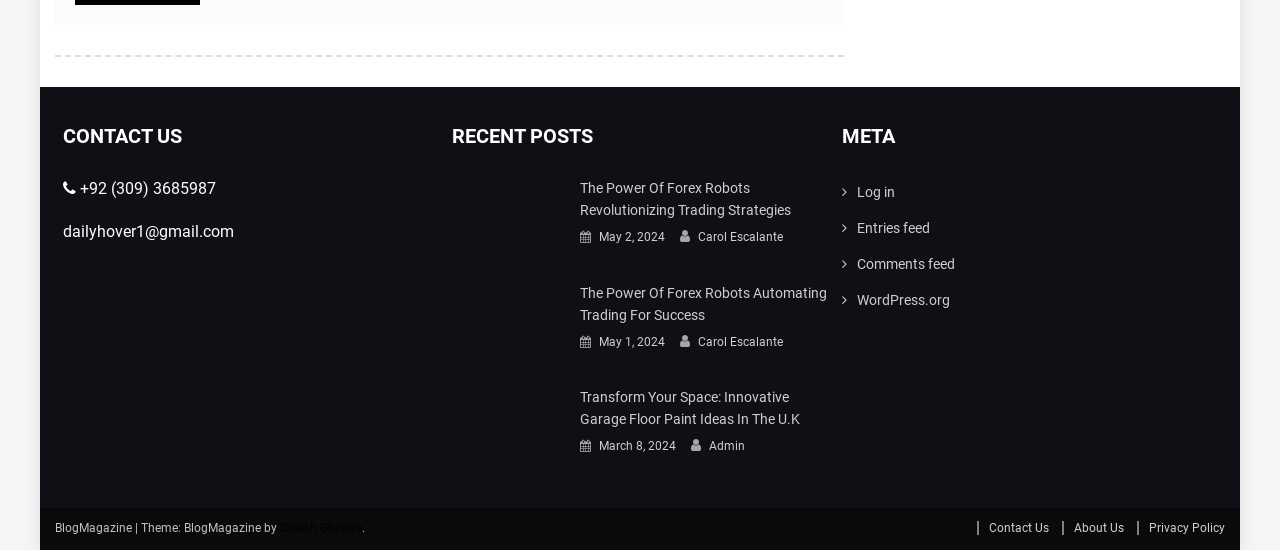Identify the bounding box coordinates for the element you need to click to achieve the following task: "Read about Forex Robots". Provide the bounding box coordinates as four float numbers between 0 and 1, in the form [left, top, right, bottom].

[0.353, 0.378, 0.441, 0.408]